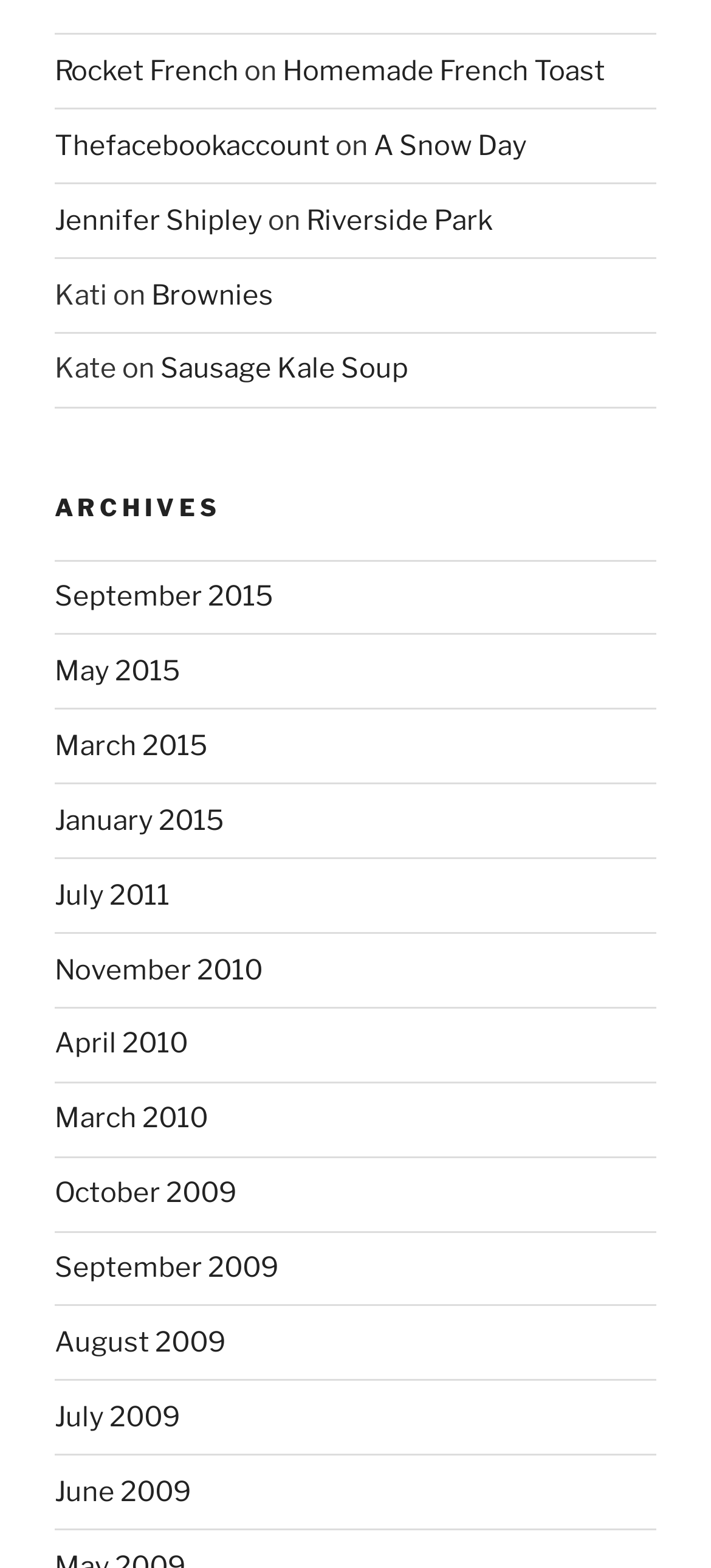Please answer the following question using a single word or phrase: 
How many static text elements are on the page?

5